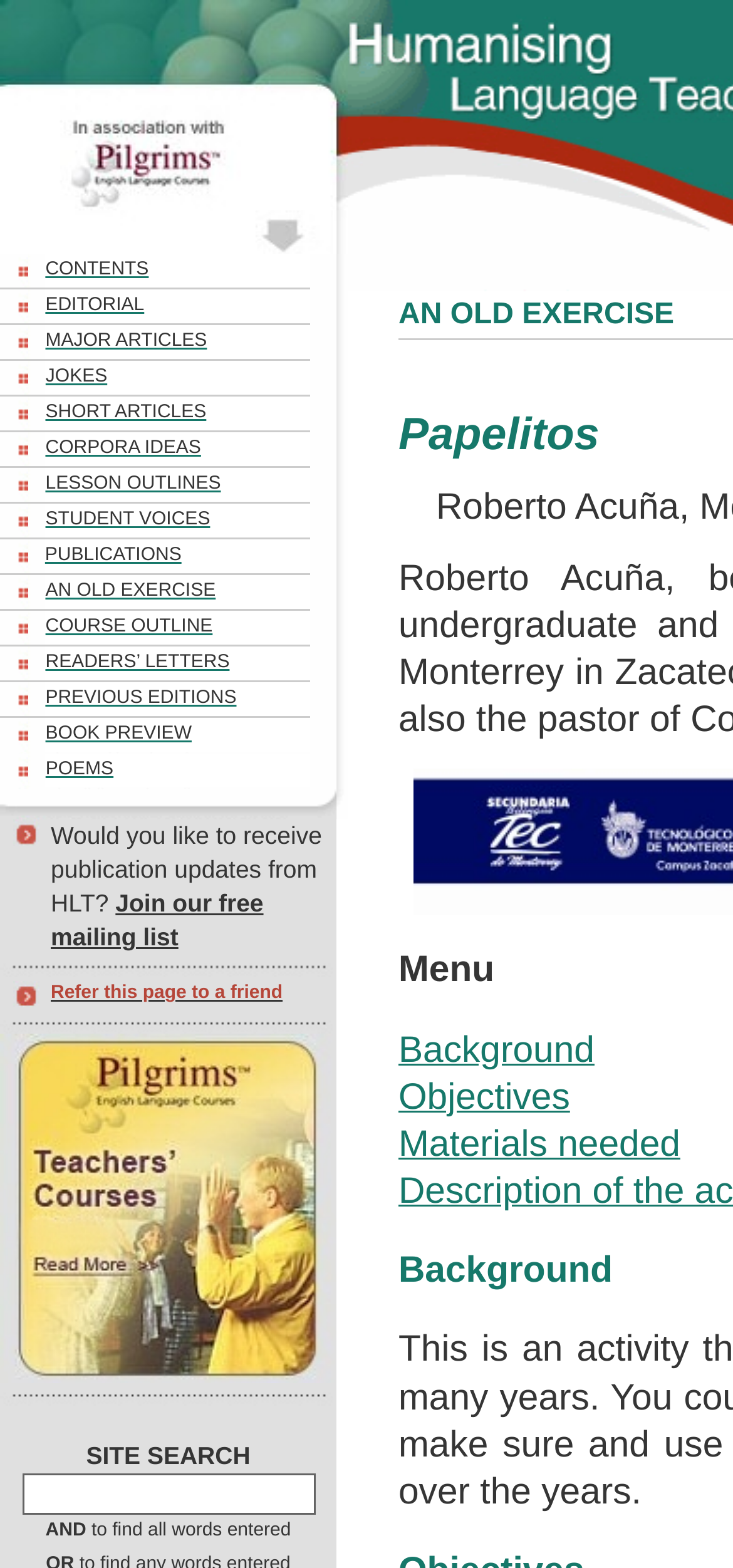Please find the bounding box coordinates of the clickable region needed to complete the following instruction: "View the 'EDITORIAL' section". The bounding box coordinates must consist of four float numbers between 0 and 1, i.e., [left, top, right, bottom].

[0.062, 0.183, 0.197, 0.201]